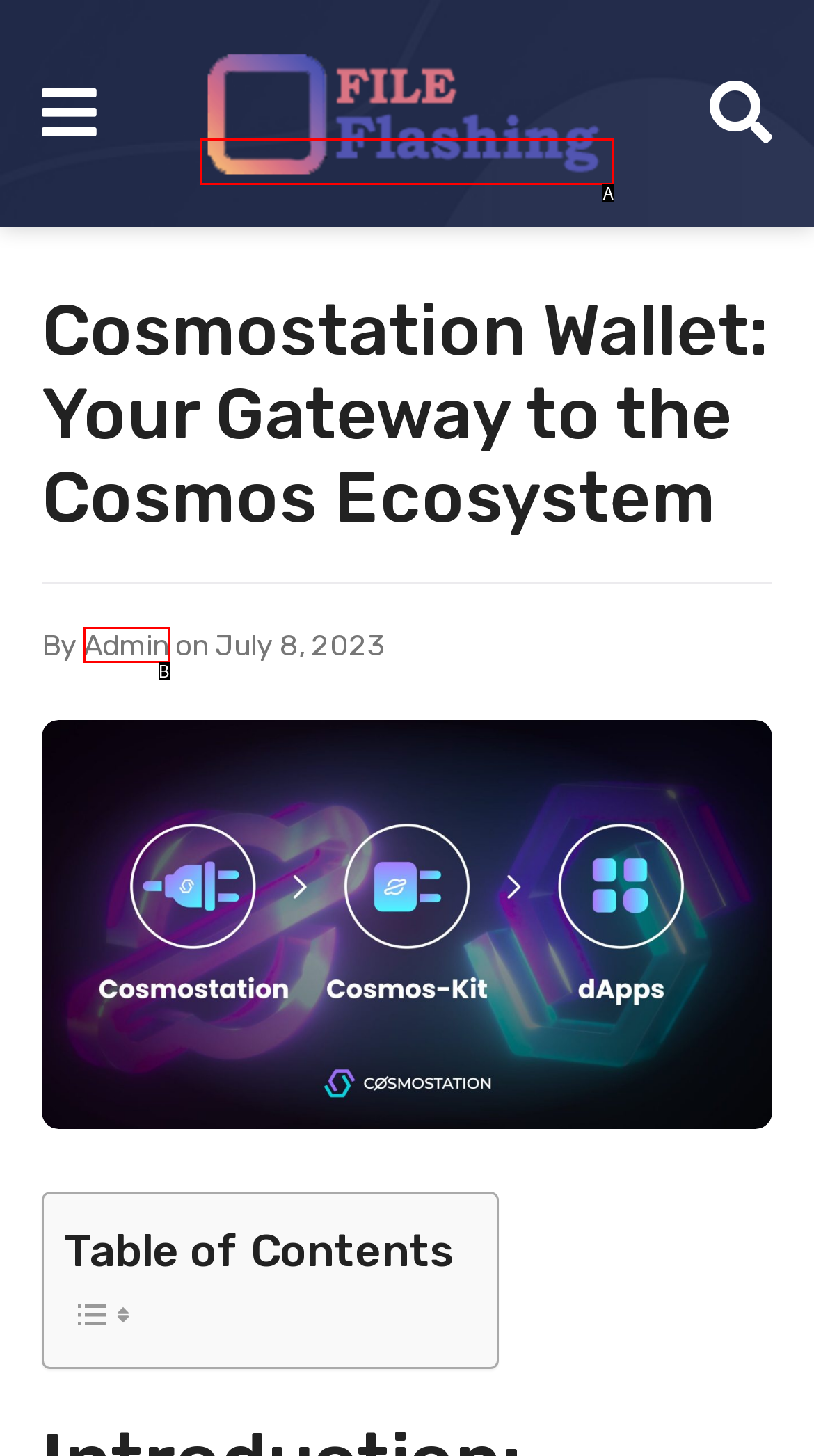From the given options, find the HTML element that fits the description: Admin. Reply with the letter of the chosen element.

B